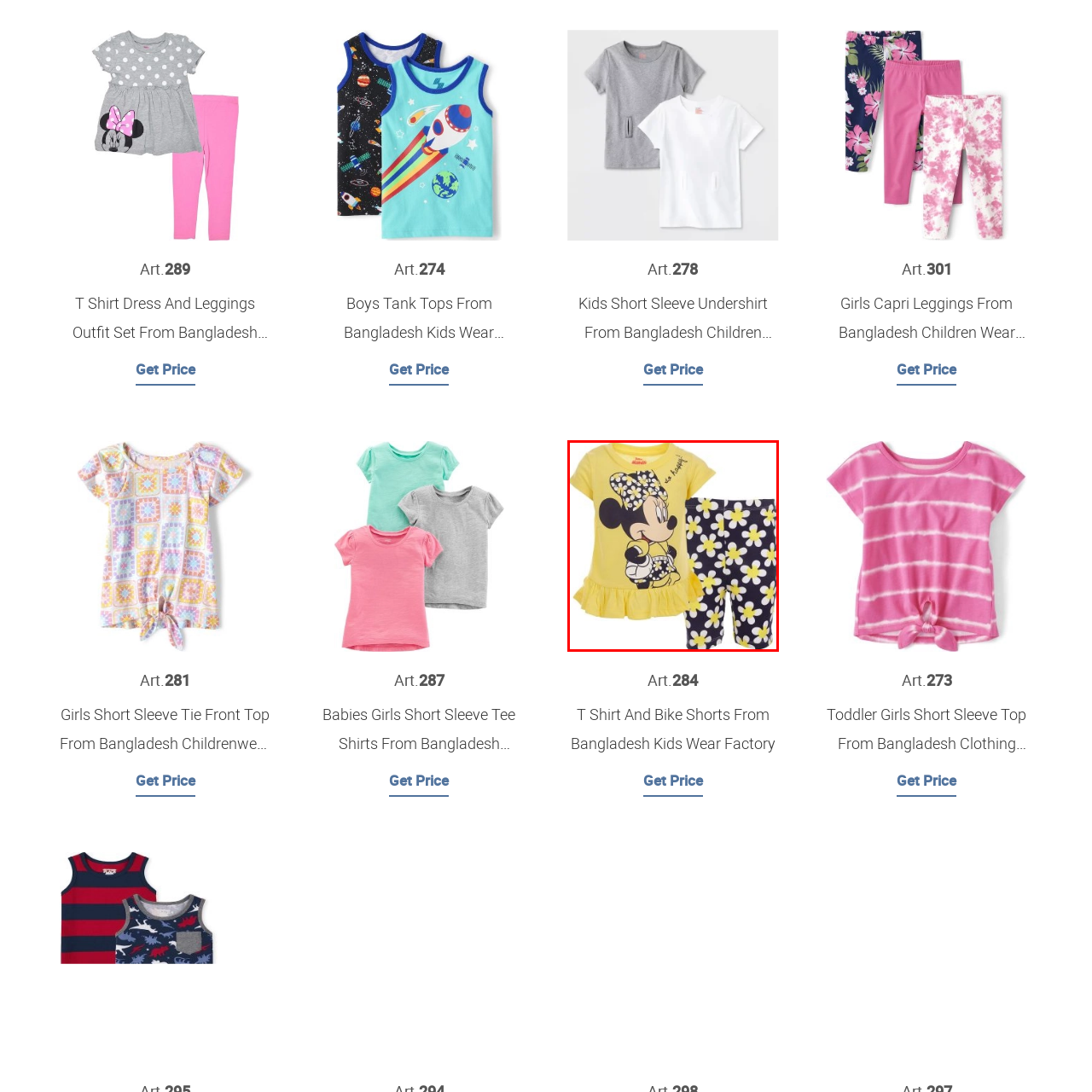What is the purpose of this outfit?
Pay attention to the image part enclosed by the red bounding box and answer the question using a single word or a short phrase.

Casual outings or playtime